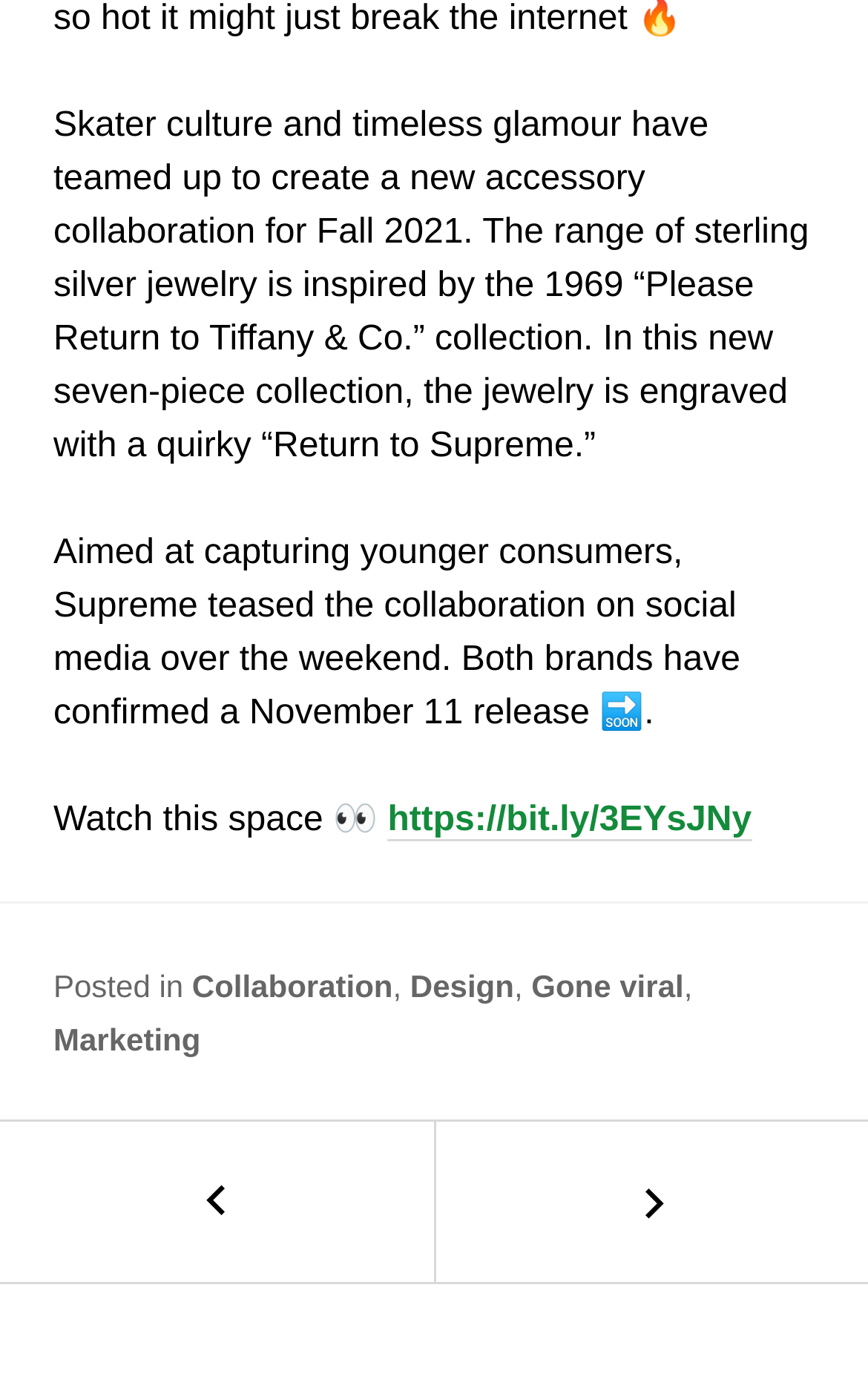What categories are listed in the footer?
Answer the question with as much detail as you can, using the image as a reference.

The footer section, represented by the FooterAsNonLandmark element with ID 44, contains links to various categories, including Collaboration, Design, Gone viral, and Marketing, which are listed as separate links with IDs 74, 76, 78, and 80, respectively.